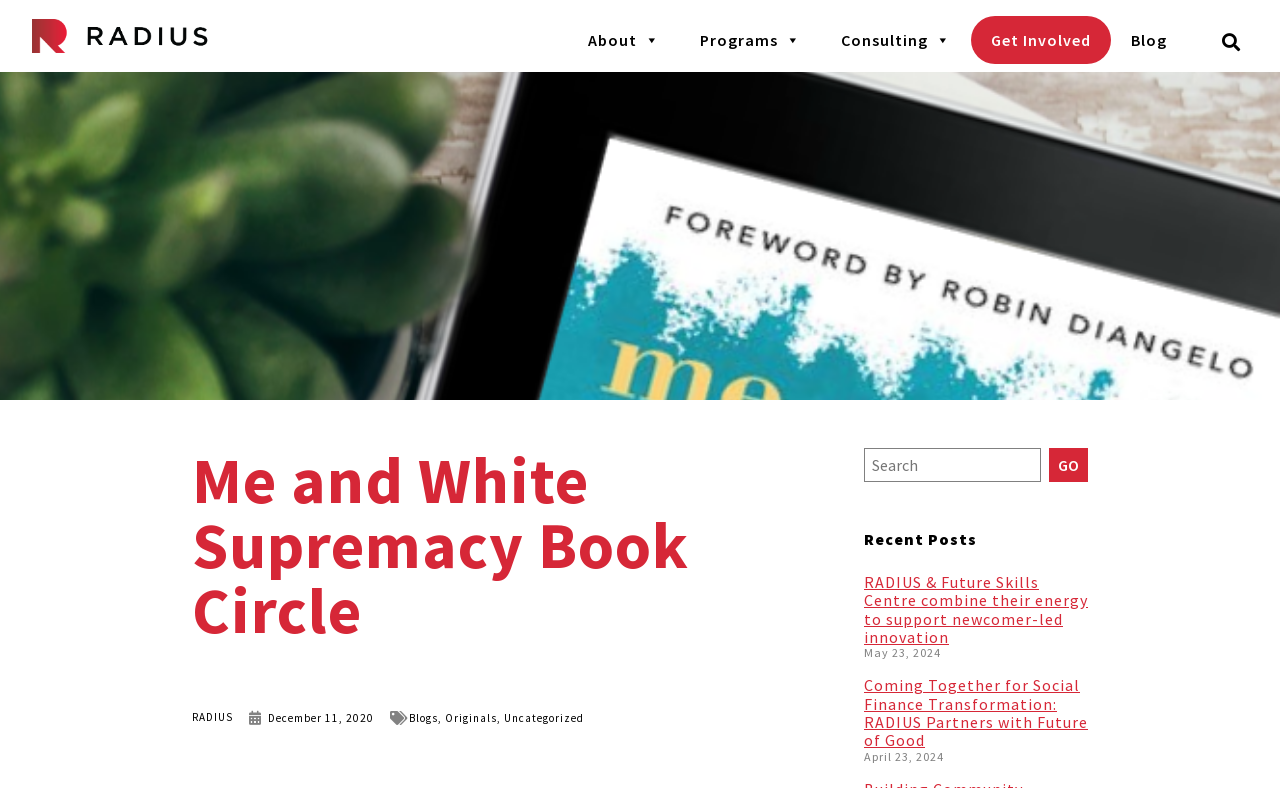Pinpoint the bounding box coordinates of the clickable area necessary to execute the following instruction: "View the original posts". The coordinates should be given as four float numbers between 0 and 1, namely [left, top, right, bottom].

[0.348, 0.902, 0.388, 0.92]